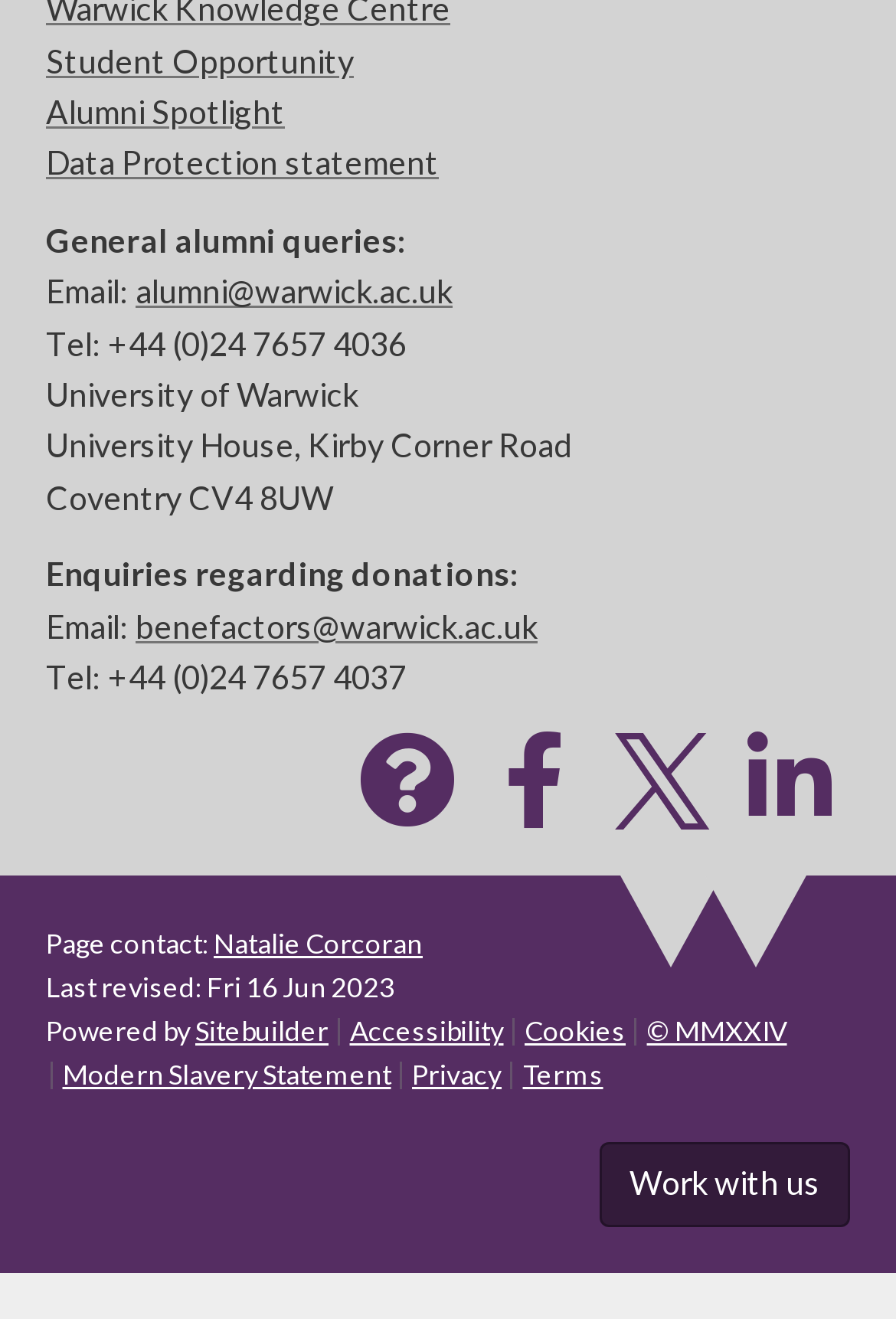Locate the bounding box of the UI element based on this description: "Sitebuilder". Provide four float numbers between 0 and 1 as [left, top, right, bottom].

[0.218, 0.769, 0.367, 0.795]